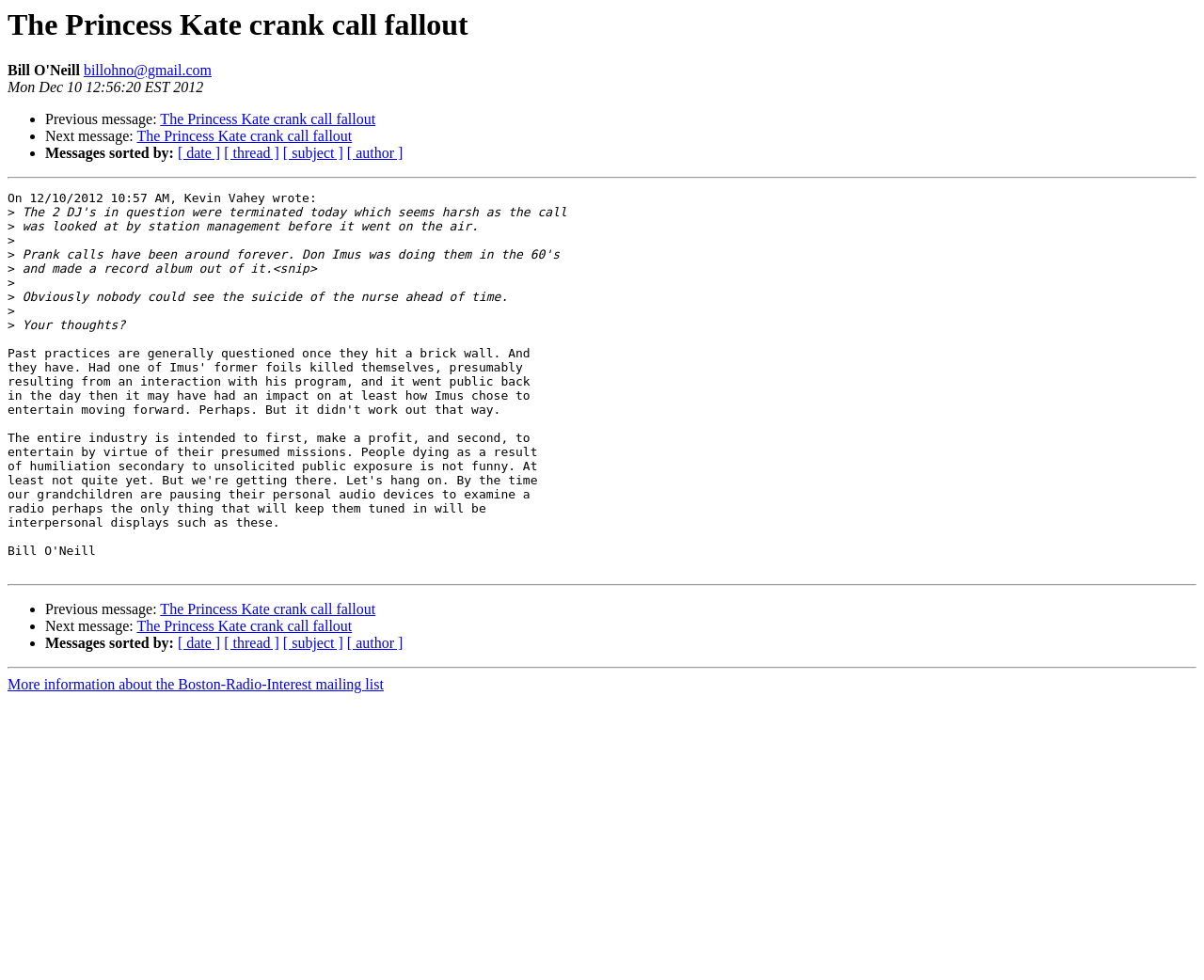Generate a comprehensive caption for the webpage you are viewing.

This webpage appears to be a discussion forum or mailing list archive, focused on the topic of "The Princess Kate crank call fallout". At the top, there is a heading with the same title, followed by a link to an email address "billohno@gmail.com" and a timestamp "Mon Dec 10 12:56:20 EST 2012".

Below the heading, there are three links labeled "Previous message", "Next message", and a series of links to sort messages by "date", "thread", "subject", and "author". These links are arranged horizontally and are separated by list markers.

The main content of the page consists of a message from Kevin Vahey, dated 12/10/2012 10:57 AM. The message is divided into several paragraphs, discussing the topic of the prank call and its aftermath. The text is arranged in a vertical column, with each paragraph separated by a small gap.

At the bottom of the page, there is a repetition of the links and list markers seen at the top, followed by a separator line and a link to "More information about the Boston-Radio-Interest mailing list".